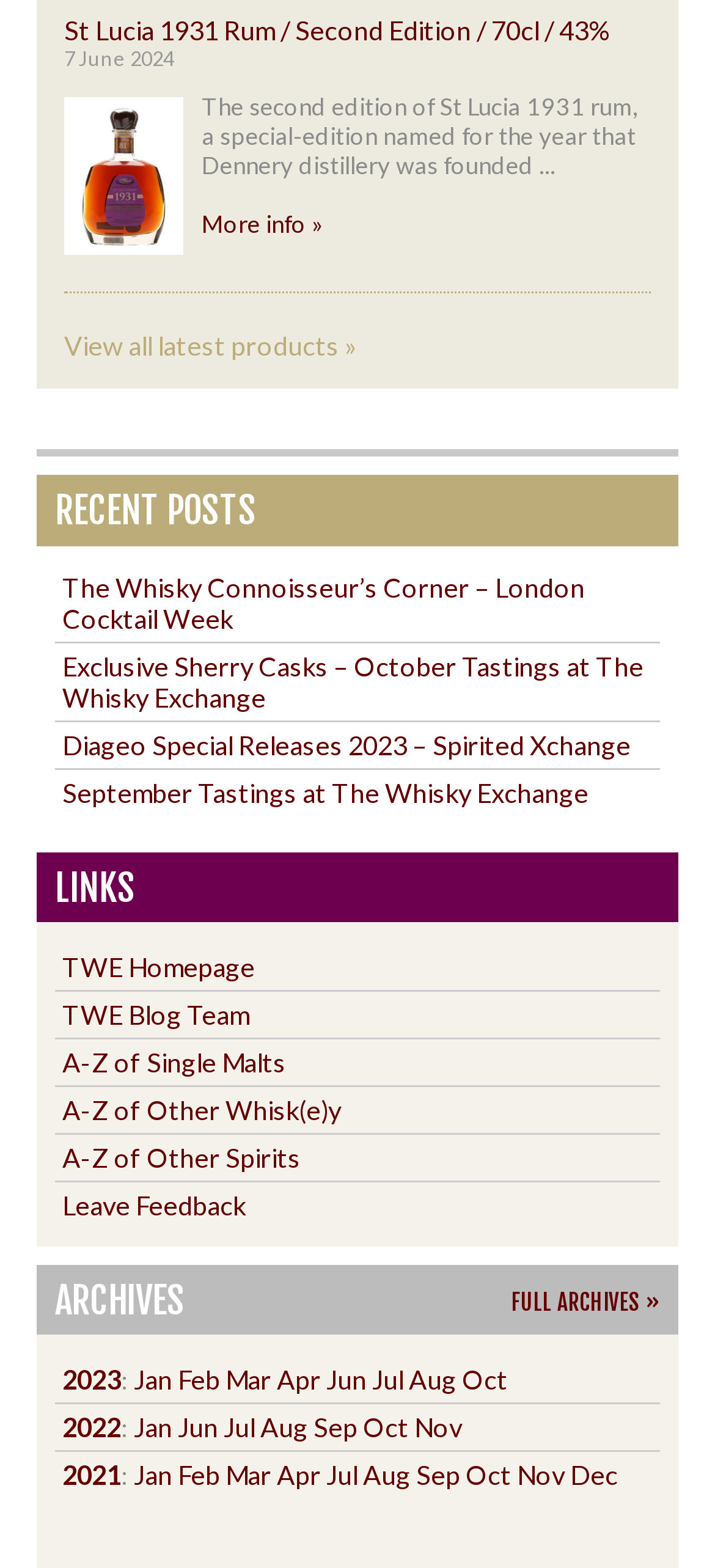Using the webpage screenshot and the element description A-Z of Other Spirits, determine the bounding box coordinates. Specify the coordinates in the format (top-left x, top-left y, bottom-right x, bottom-right y) with values ranging from 0 to 1.

[0.087, 0.728, 0.421, 0.748]